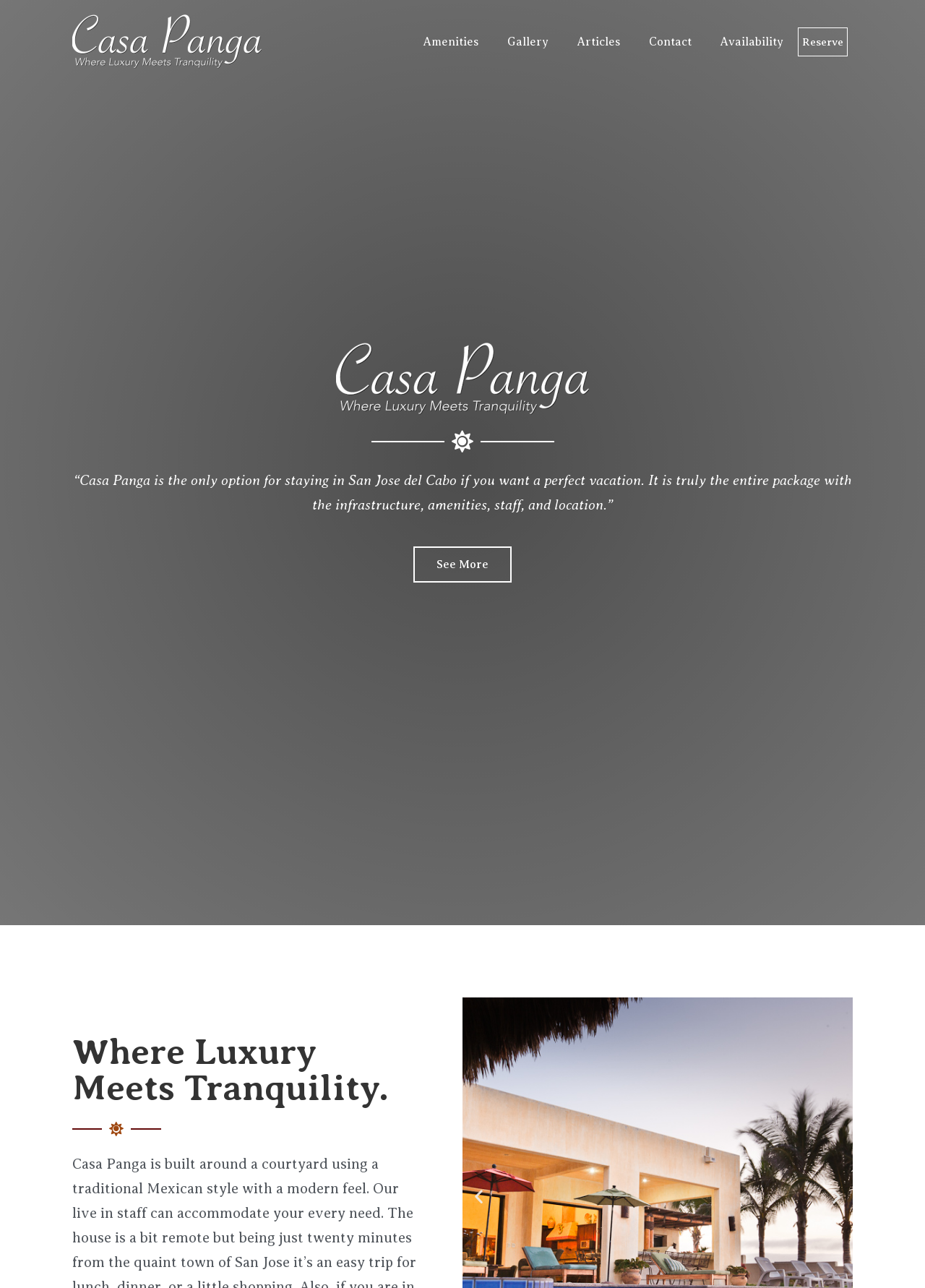Locate the bounding box coordinates of the clickable region necessary to complete the following instruction: "Schedule now". Provide the coordinates in the format of four float numbers between 0 and 1, i.e., [left, top, right, bottom].

None